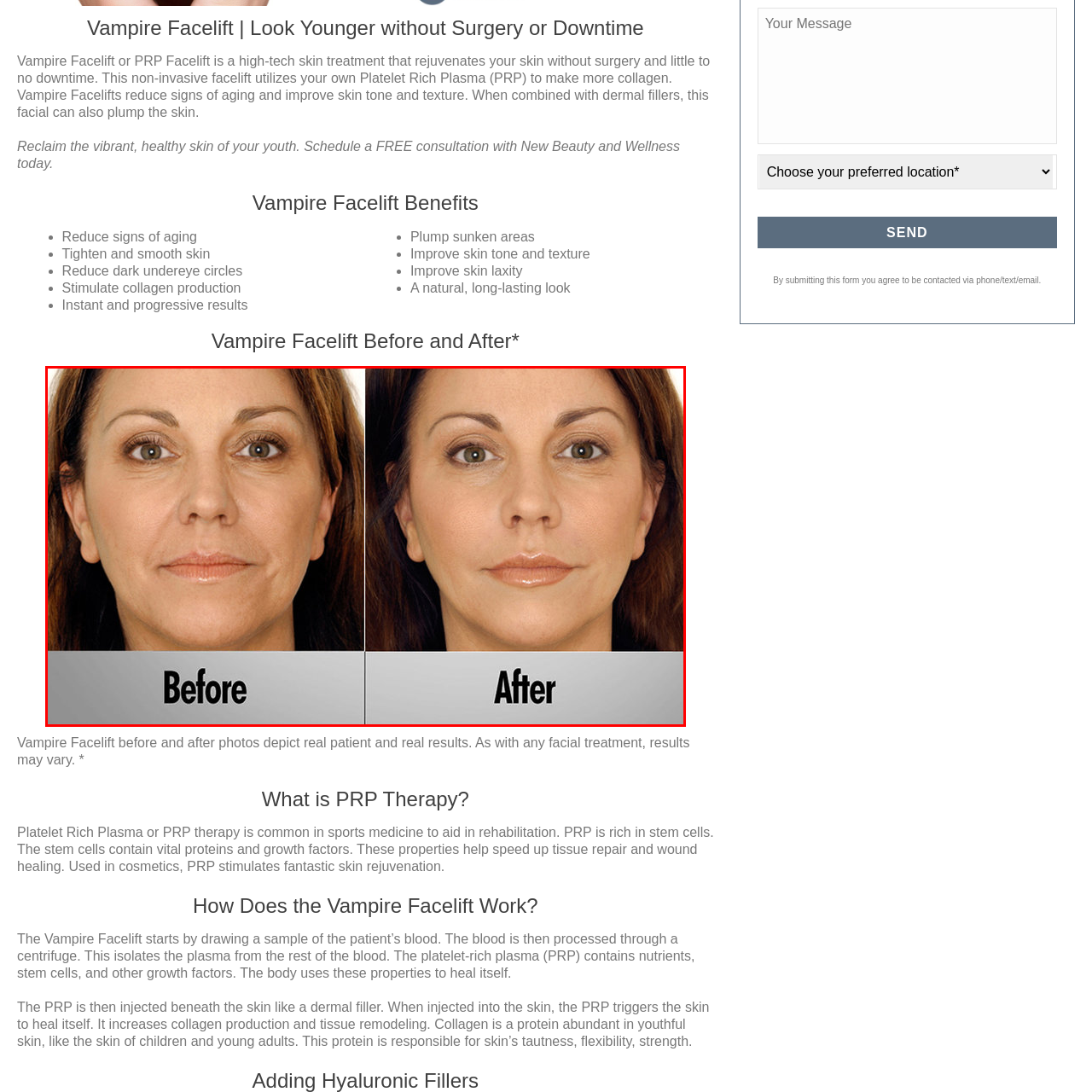What is the purpose of the Vampire Facelift treatment?
Inspect the image enclosed by the red bounding box and elaborate on your answer with as much detail as possible based on the visual cues.

According to the caption, the Vampire Facelift is a non-surgical aesthetic treatment aimed at rejuvenating the skin, which implies that its primary purpose is to improve the appearance of the skin and reduce signs of aging.